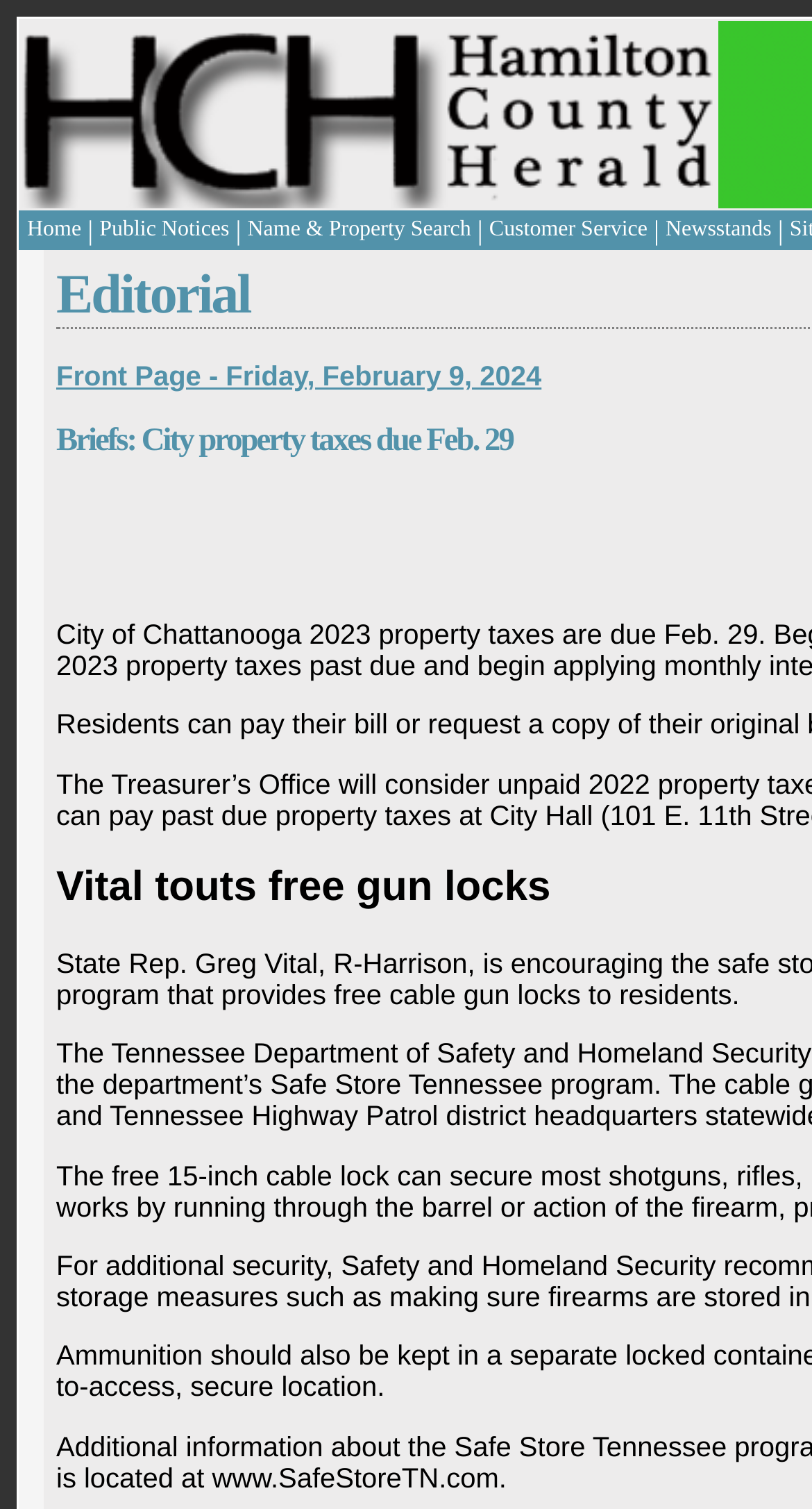Locate the bounding box of the UI element described in the following text: "Name & Property Search".

[0.305, 0.145, 0.58, 0.16]